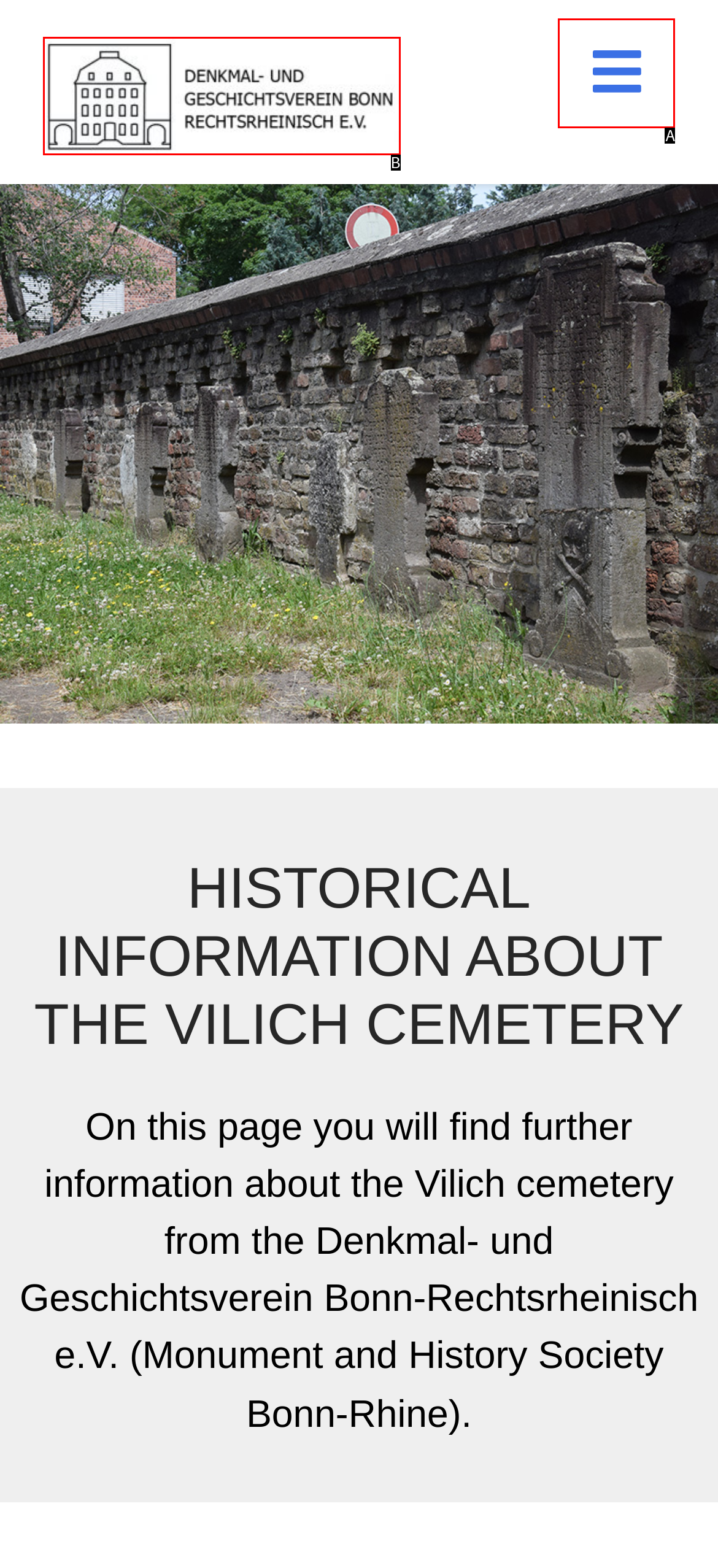From the options provided, determine which HTML element best fits the description: parent_node: Navigation. Answer with the correct letter.

B